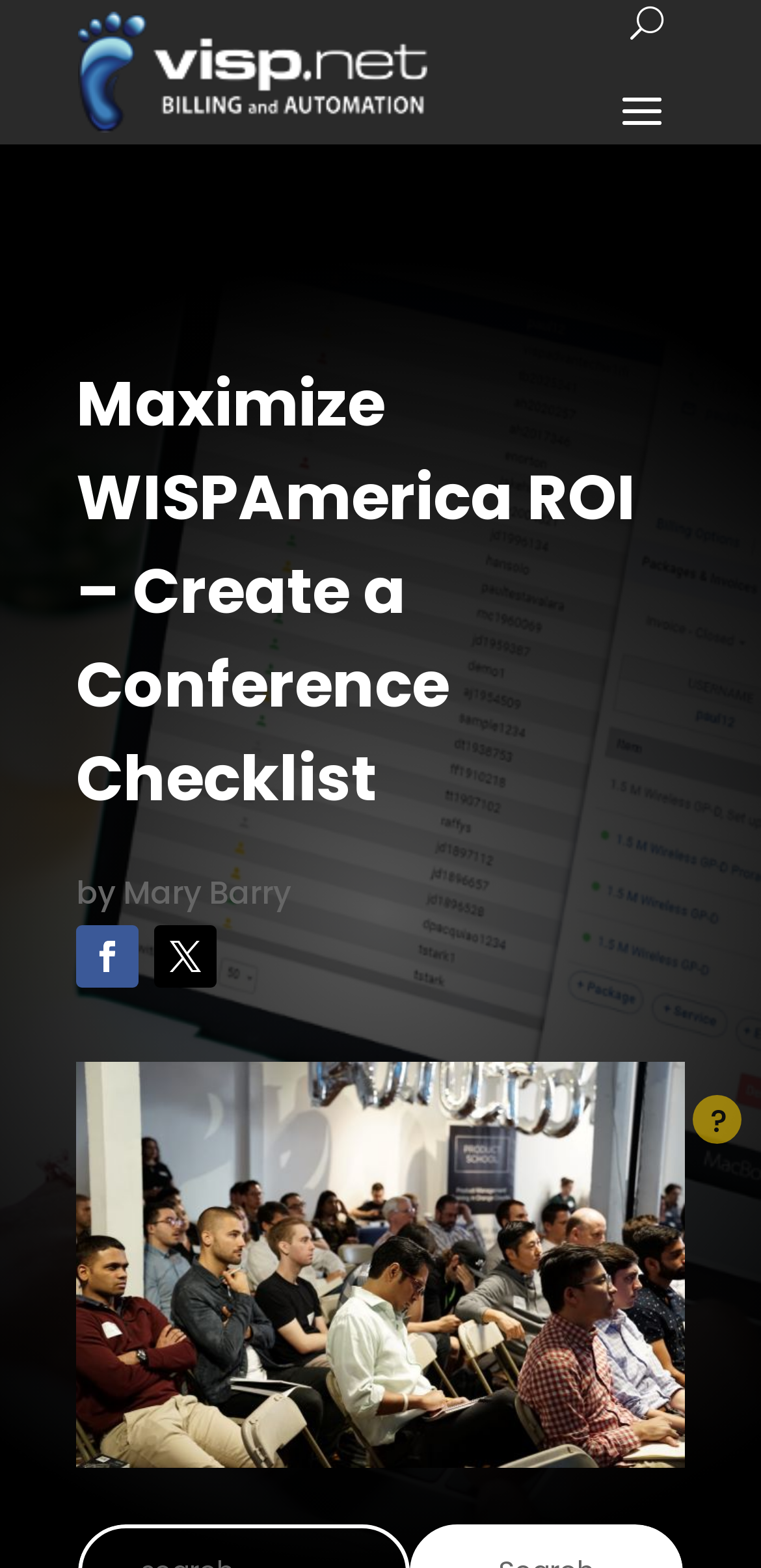Find the main header of the webpage and produce its text content.

Maximize WISPAmerica ROI – Create a Conference Checklist